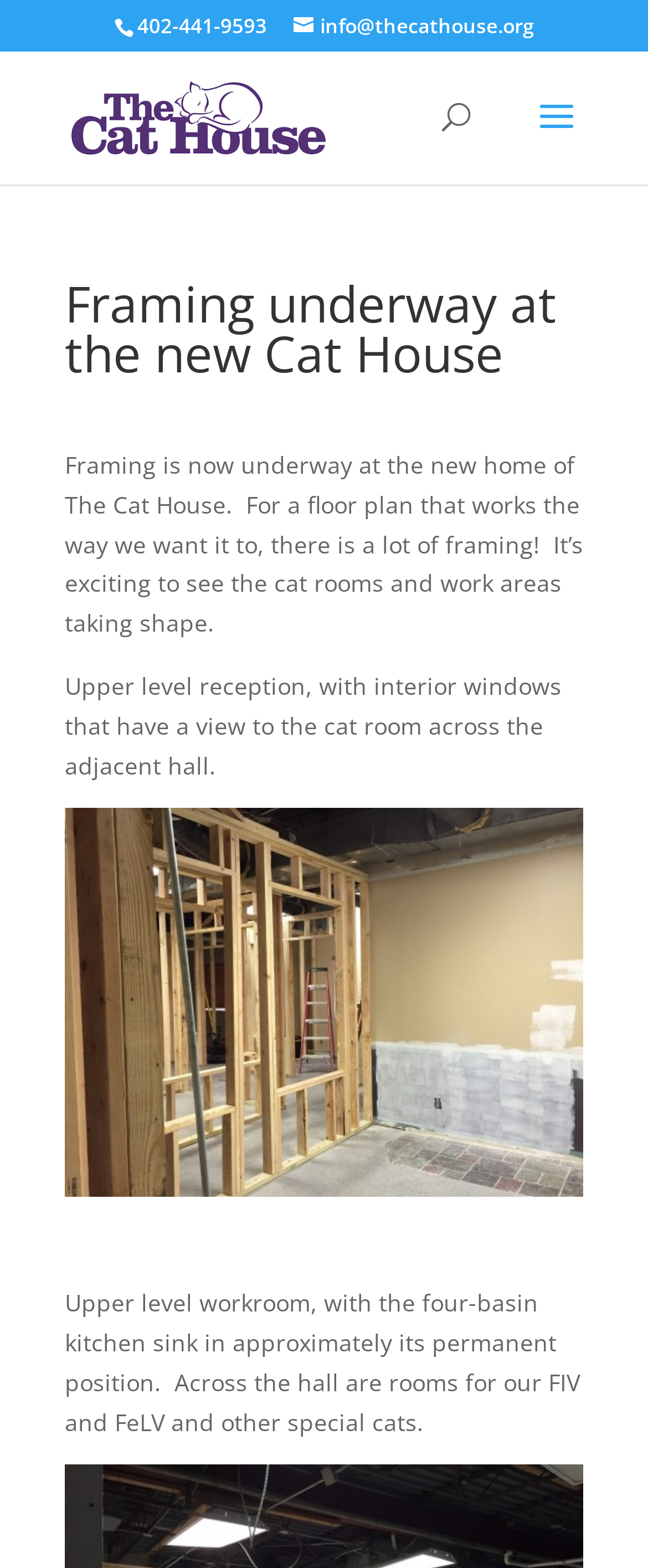What is the purpose of the upper level workroom?
Please provide a detailed and comprehensive answer to the question.

I found the purpose of the upper level workroom by looking at the StaticText element with the text 'Upper level workroom, with the four-basin kitchen sink in approximately its permanent position. Across the hall are rooms for our FIV and FeLV and other special cats.' at coordinates [0.1, 0.821, 0.895, 0.916].